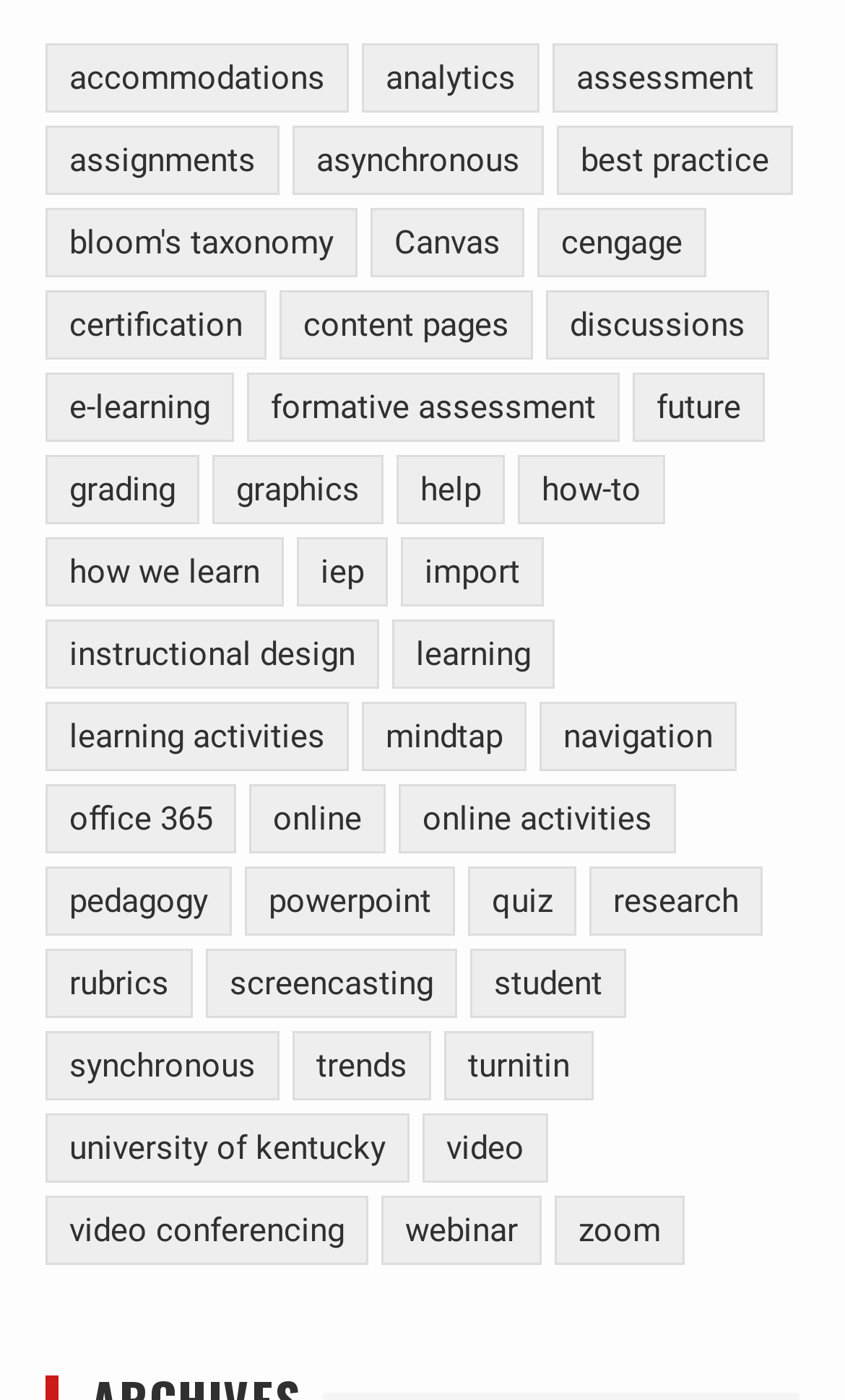Identify the bounding box coordinates of the specific part of the webpage to click to complete this instruction: "Visit the main website".

None